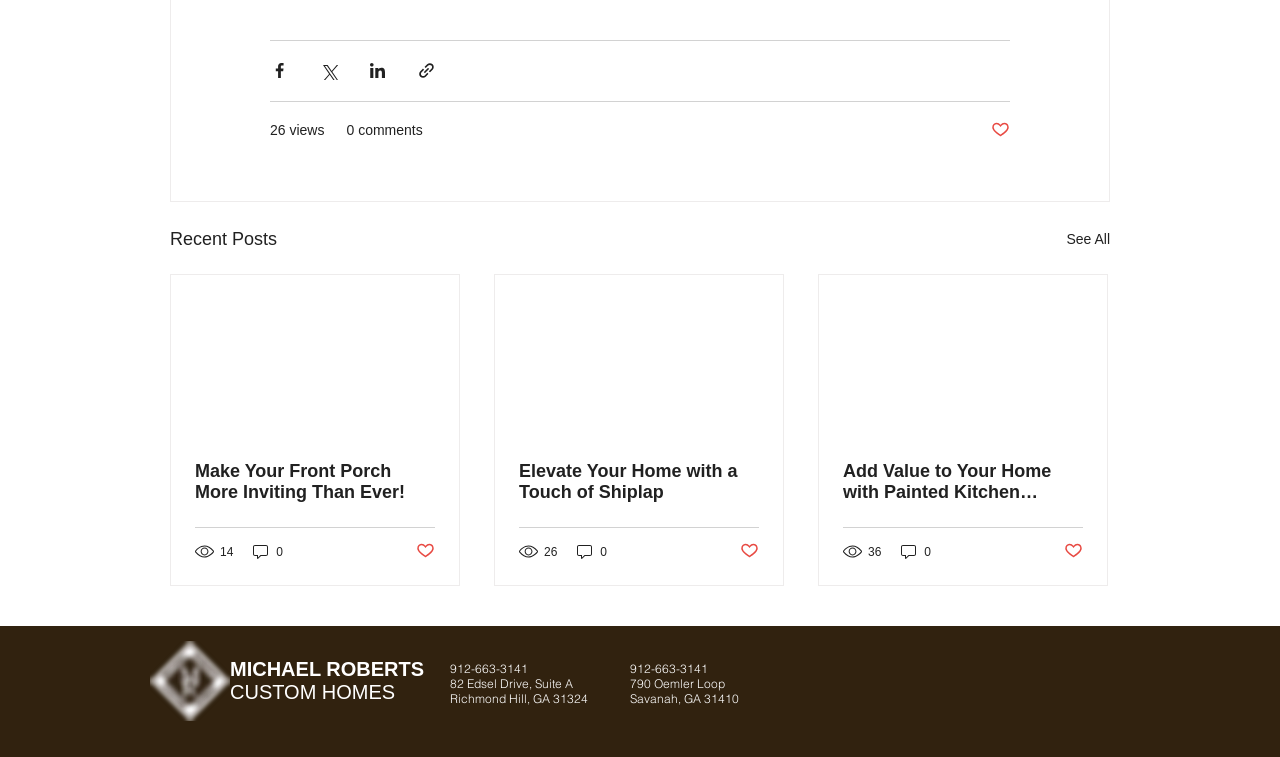Select the bounding box coordinates of the element I need to click to carry out the following instruction: "Like the post".

[0.325, 0.715, 0.34, 0.743]